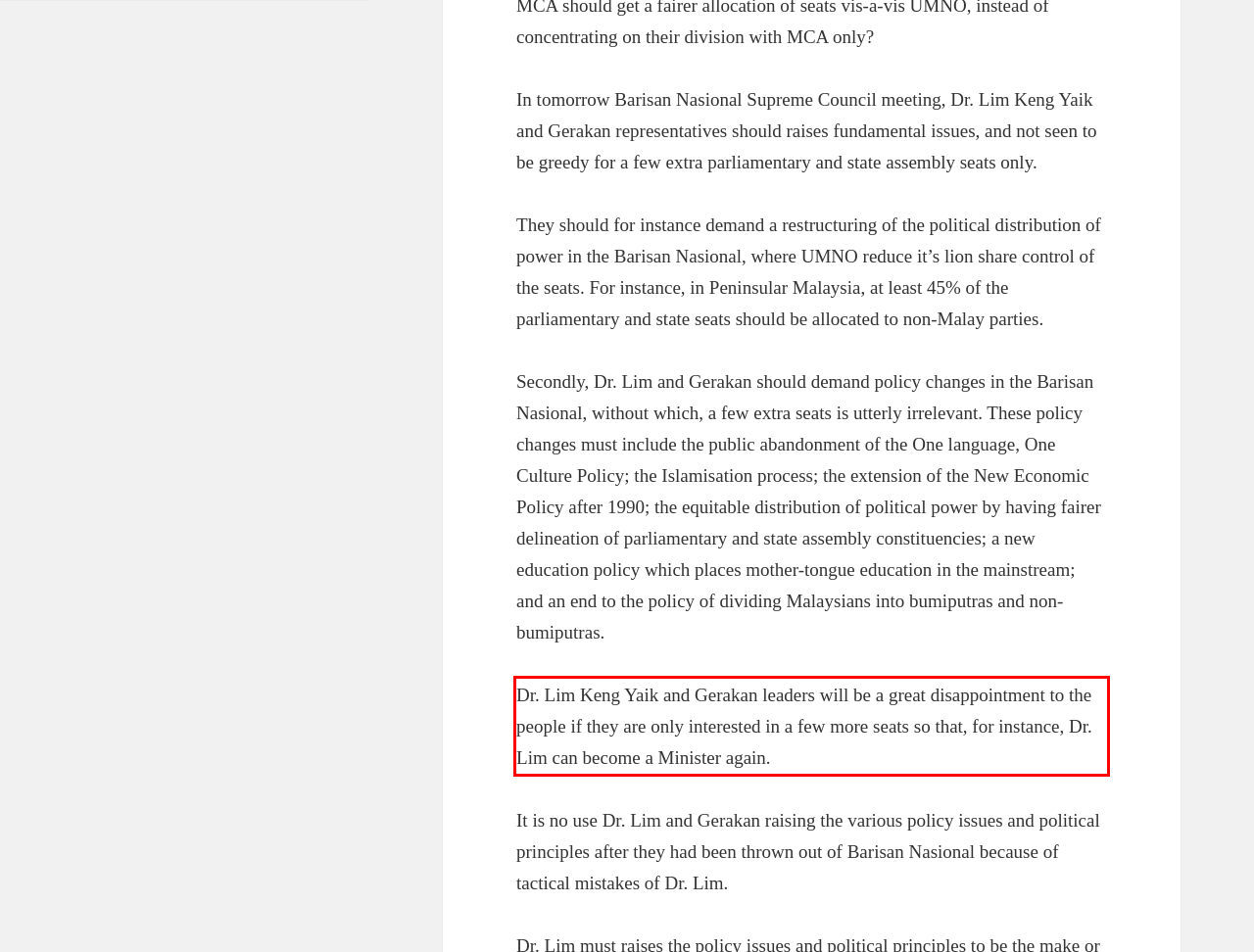Analyze the screenshot of the webpage and extract the text from the UI element that is inside the red bounding box.

Dr. Lim Keng Yaik and Gerakan leaders will be a great disappointment to the people if they are only interested in a few more seats so that, for instance, Dr. Lim can become a Minister again.